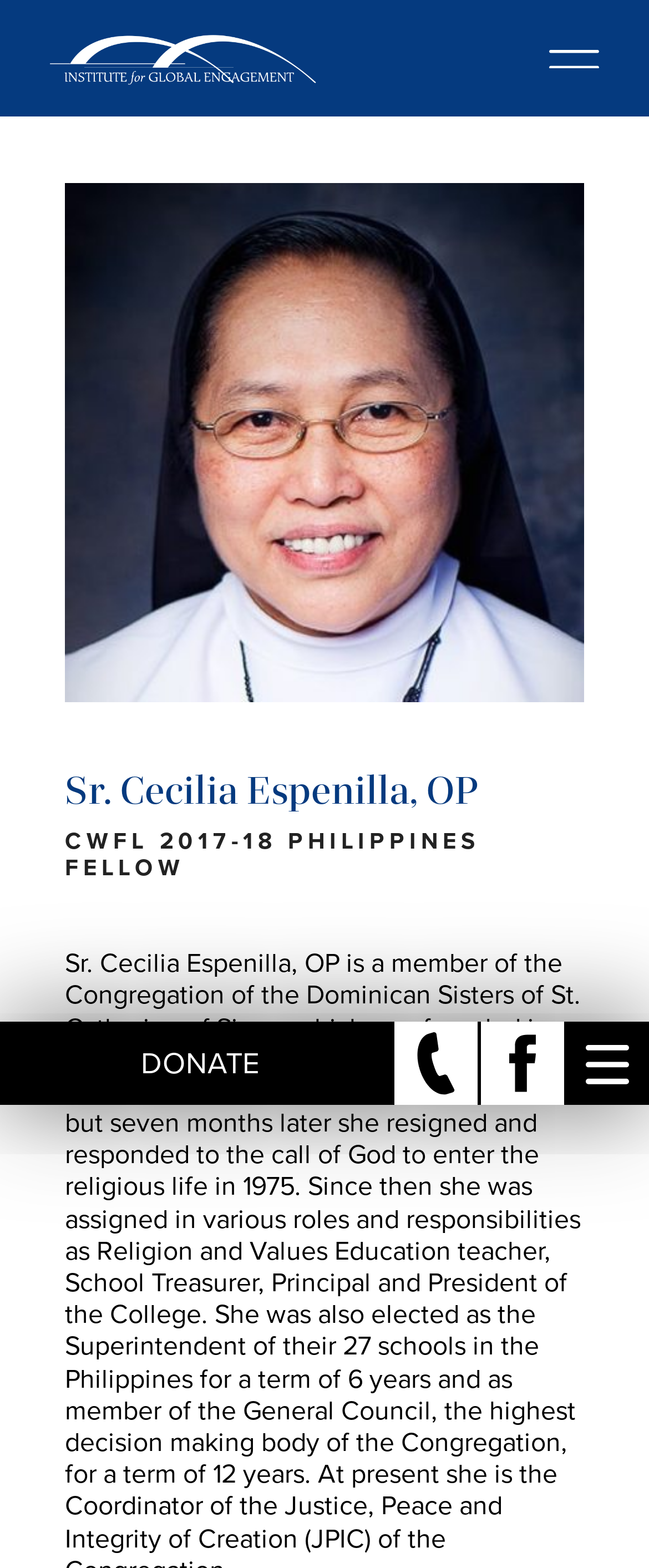Refer to the image and offer a detailed explanation in response to the question: What is the name of the person on this webpage?

The name of the person is obtained from the heading element 'Sr. Cecilia Espenilla, OP' which is located at the top of the webpage.